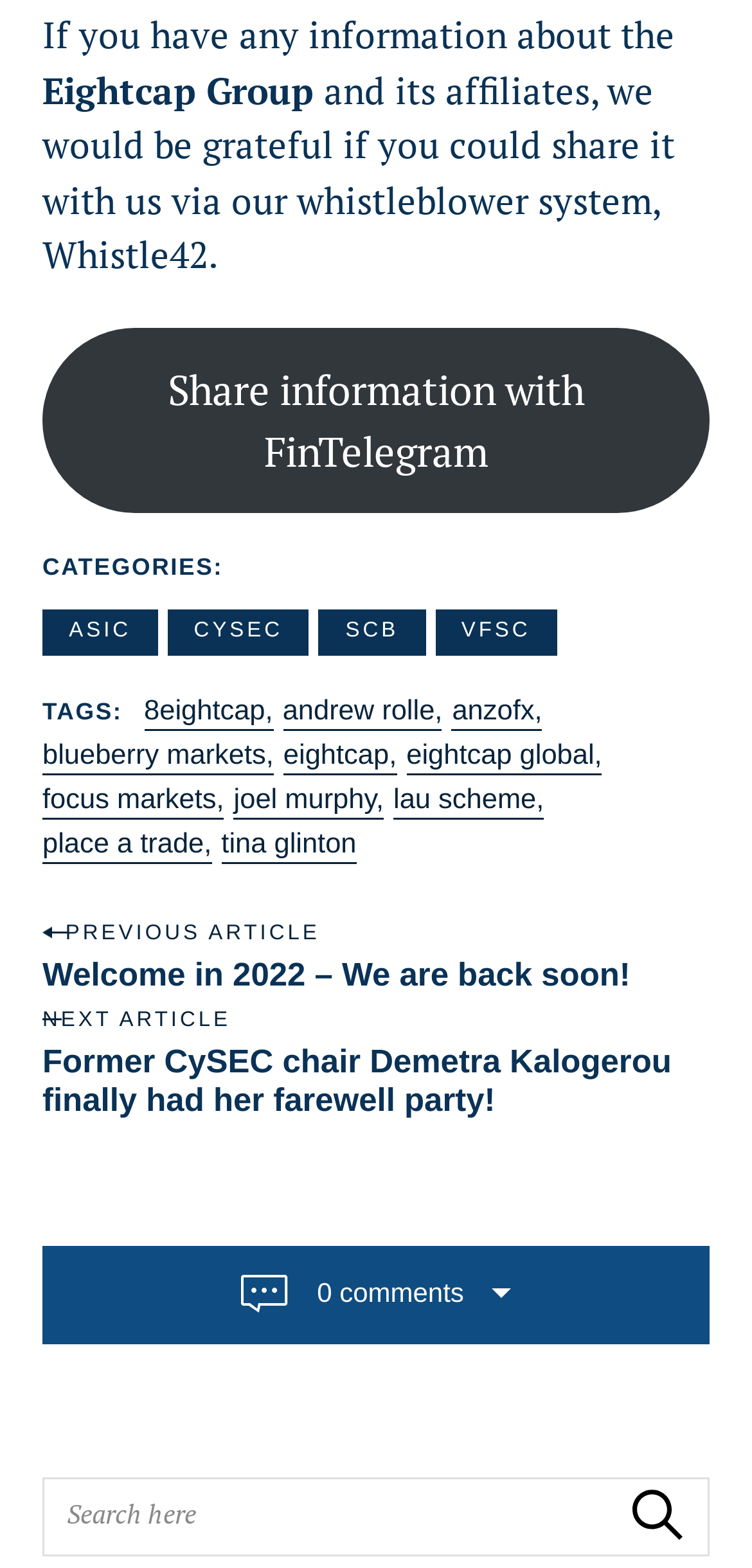Extract the bounding box of the UI element described as: "Blueberry Markets".

[0.056, 0.472, 0.364, 0.494]